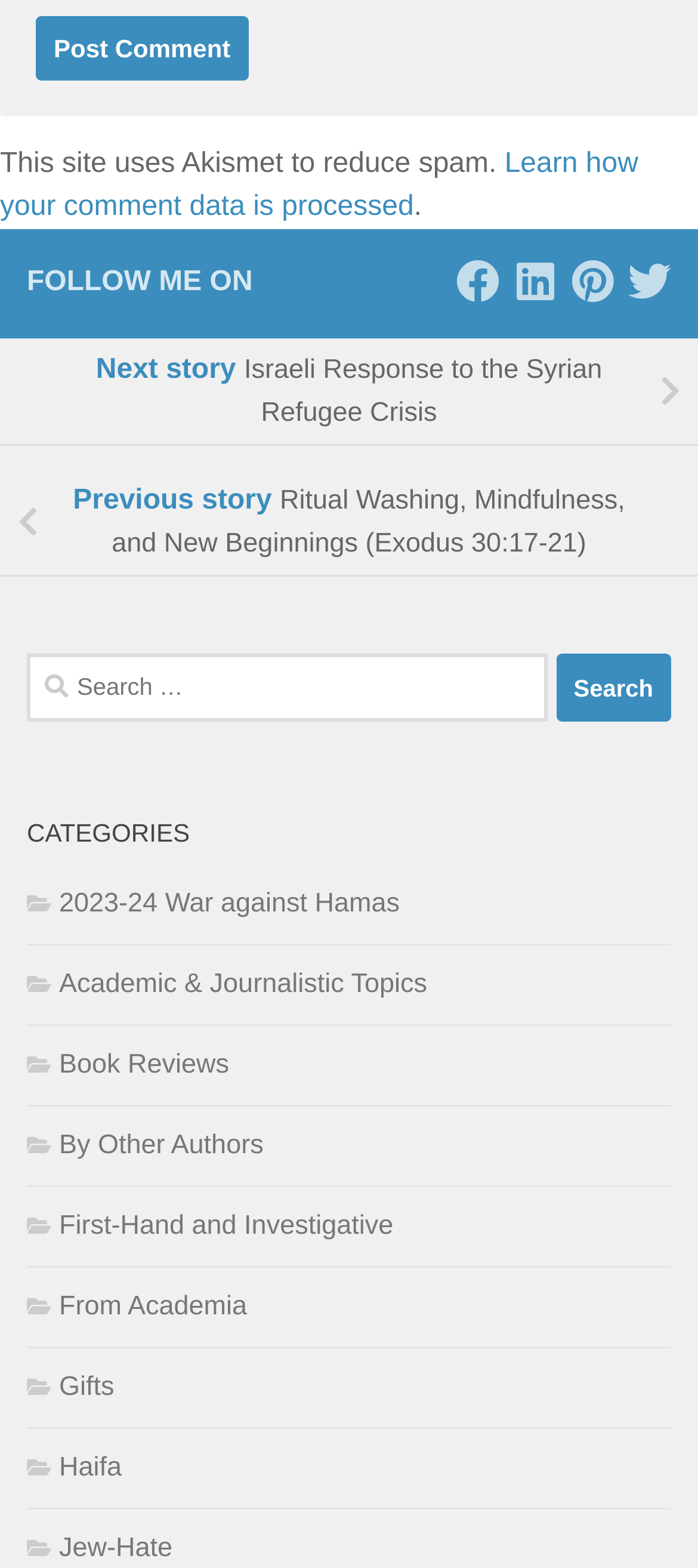How many categories are listed on the webpage?
Based on the screenshot, answer the question with a single word or phrase.

9